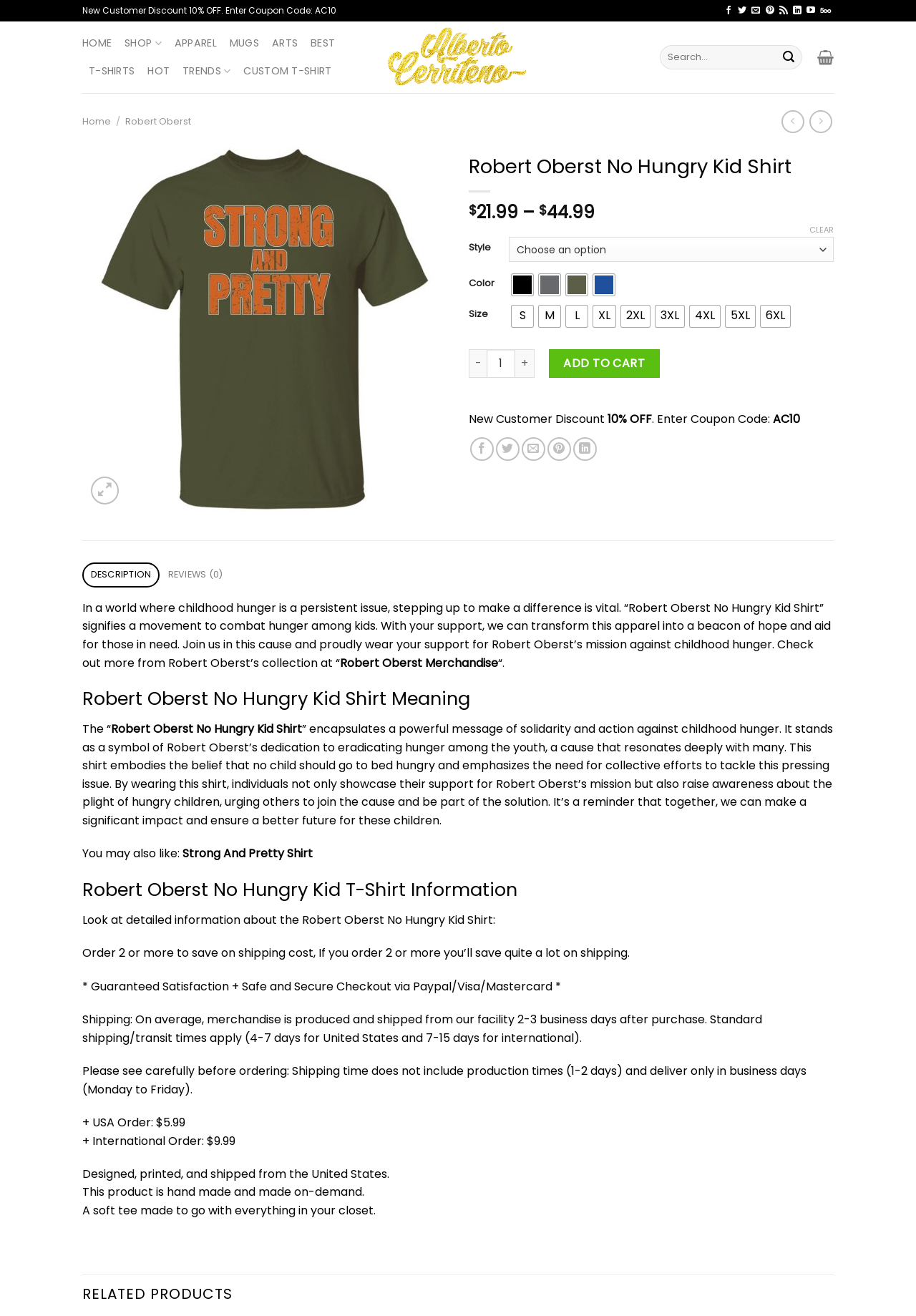Locate the UI element described by Trends and provide its bounding box coordinates. Use the format (top-left x, top-left y, bottom-right x, bottom-right y) with all values as floating point numbers between 0 and 1.

[0.199, 0.044, 0.252, 0.065]